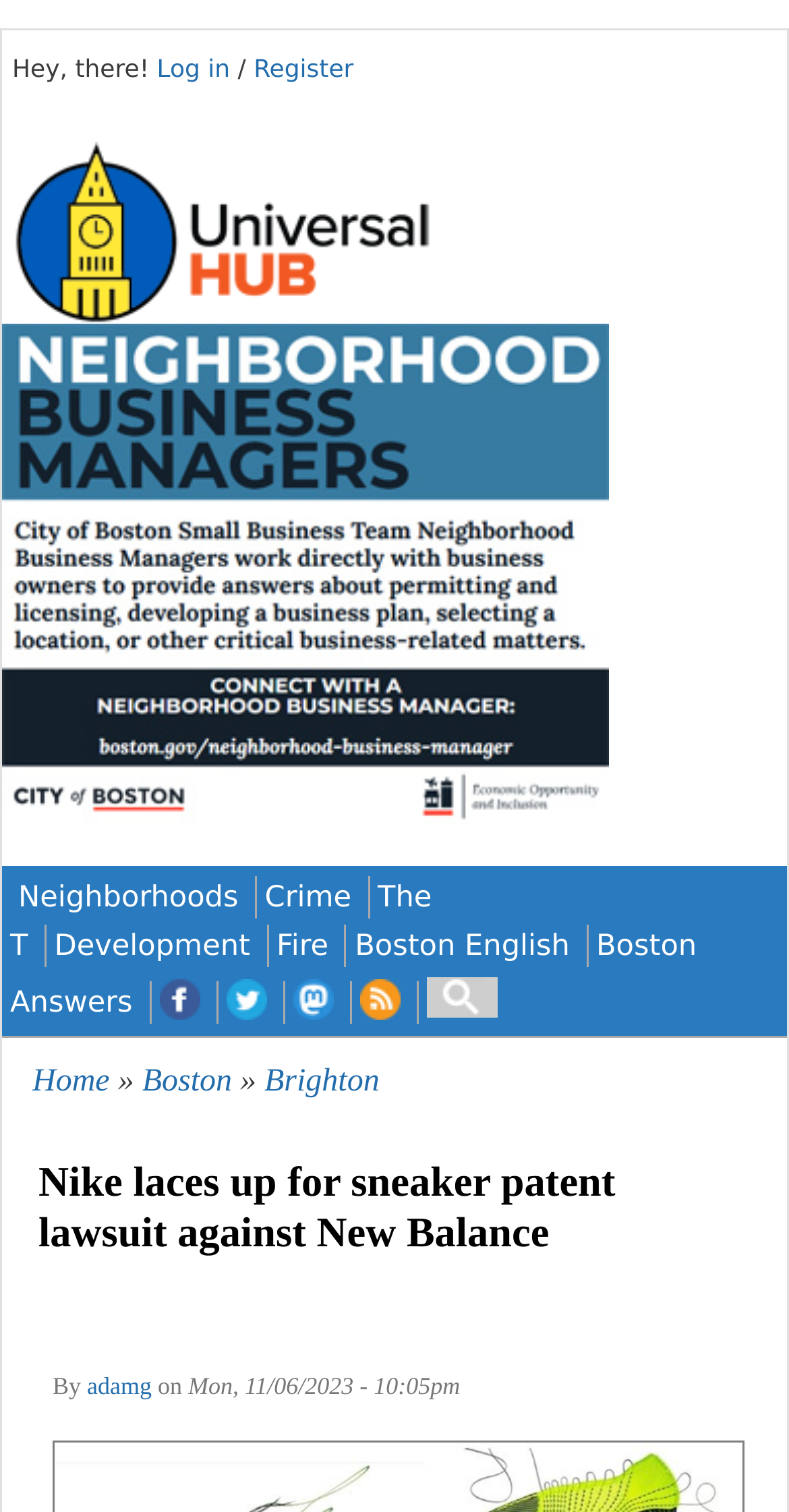Please give a concise answer to this question using a single word or phrase: 
How many social media links are there?

3